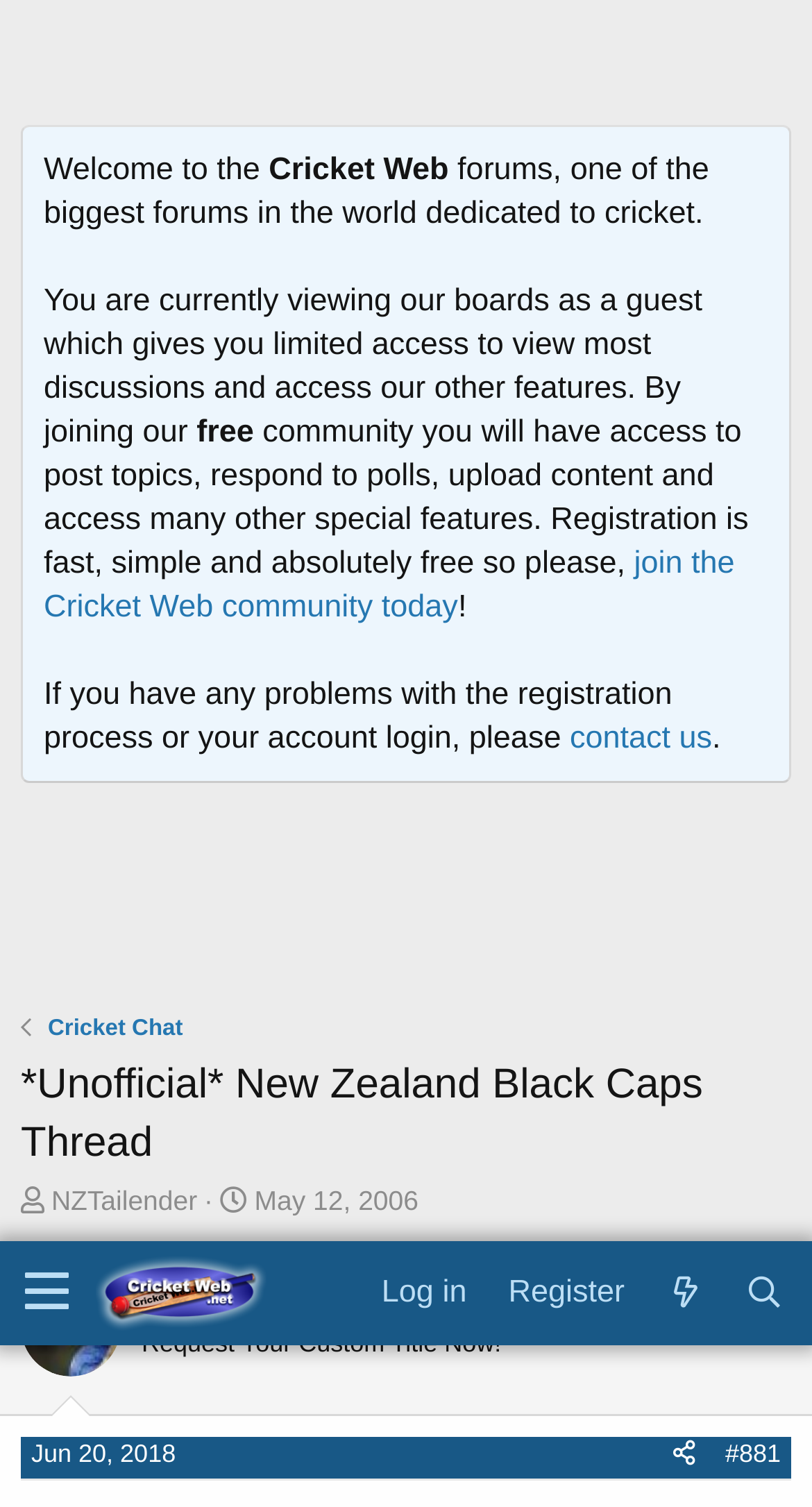What is the date of the second article?
Analyze the image and deliver a detailed answer to the question.

I examined the second article element [338] and found a link element [1024] with the text 'Jun 20, 2018', which represents the date of the article.